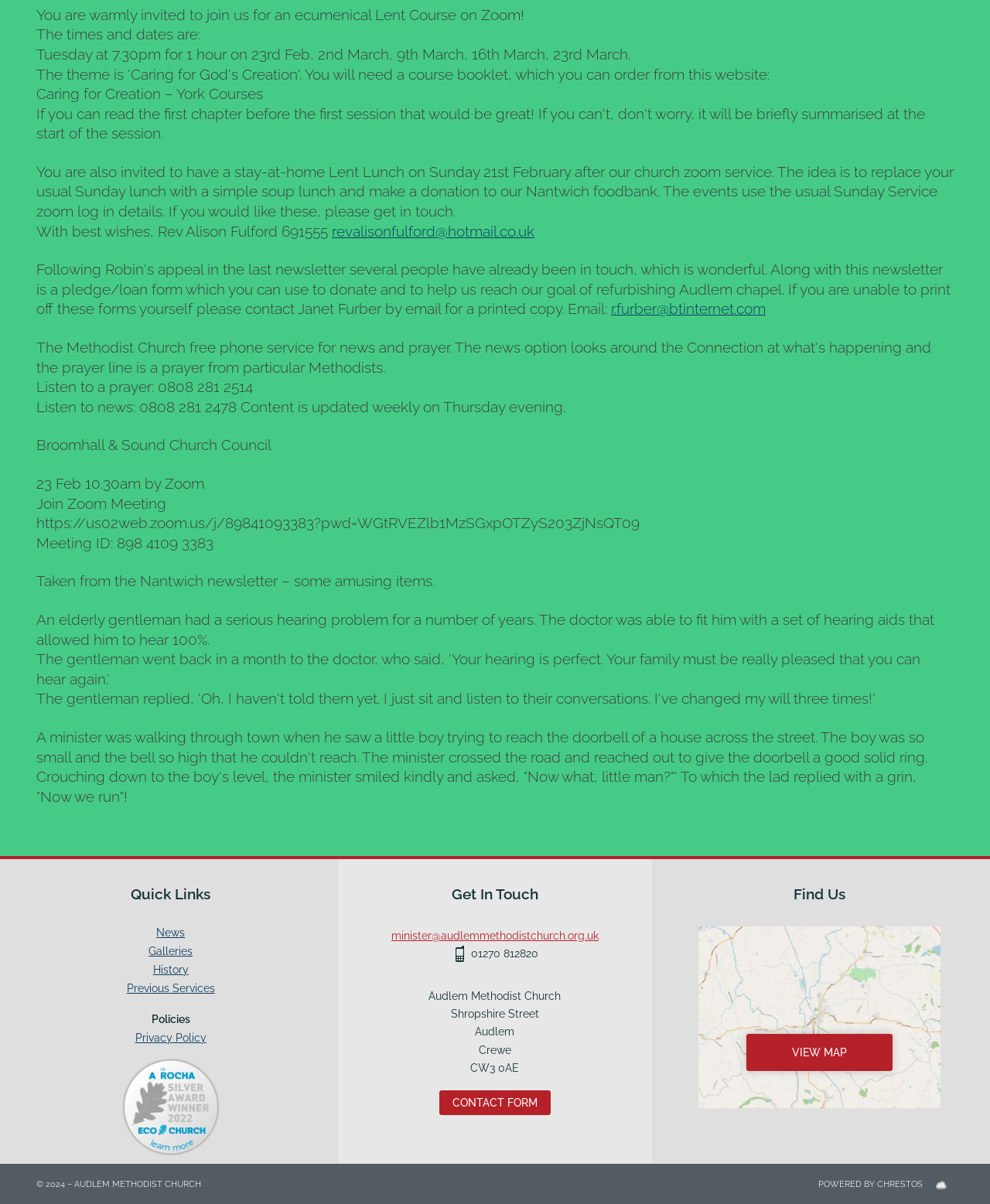What is the location of the church?
Using the information from the image, answer the question thoroughly.

The location of the church is mentioned in the StaticText element with the text 'Audlem' at coordinates [0.48, 0.851, 0.52, 0.862].